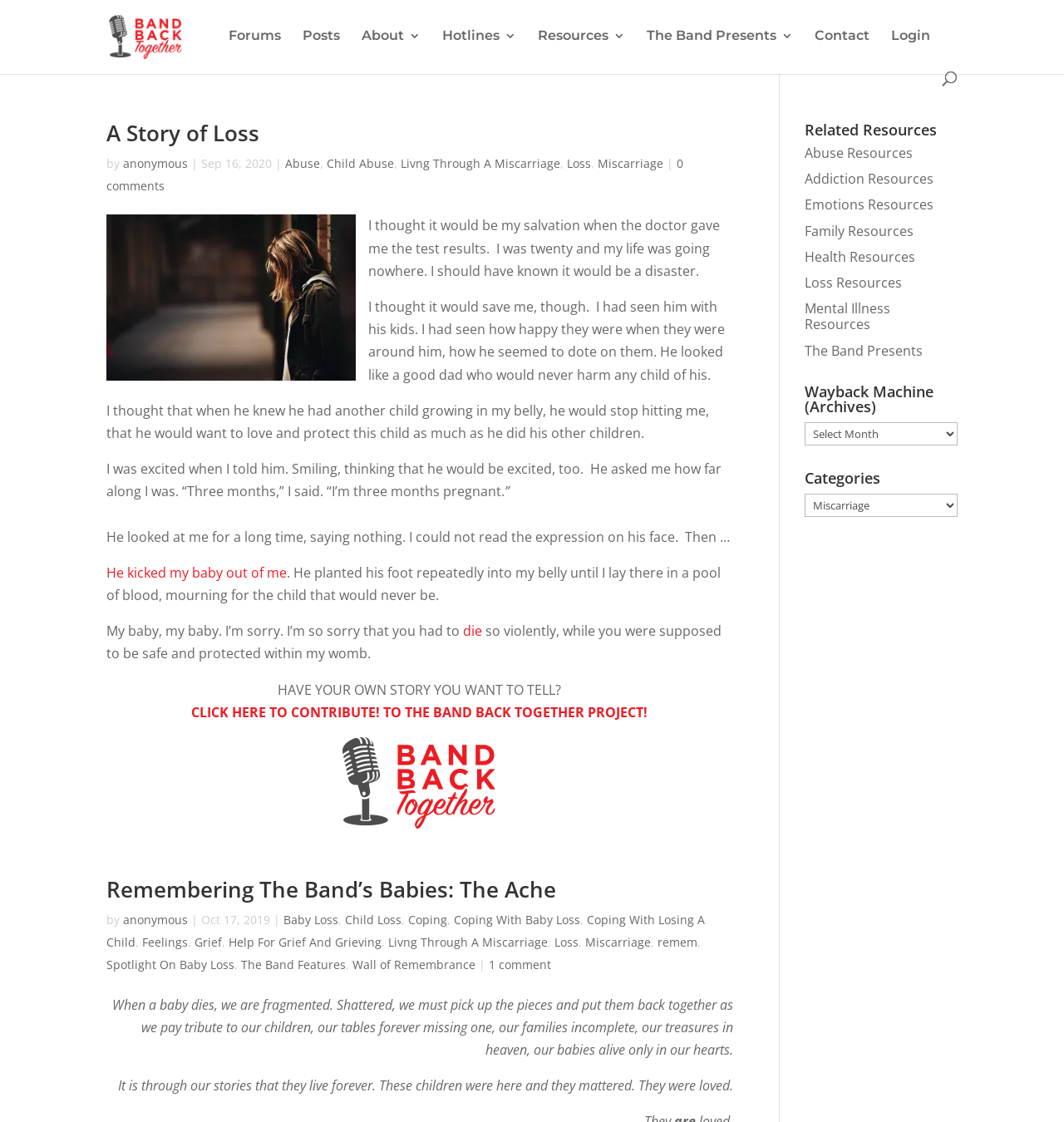What type of resources are listed under 'Related Resources'?
Using the visual information from the image, give a one-word or short-phrase answer.

Various resources